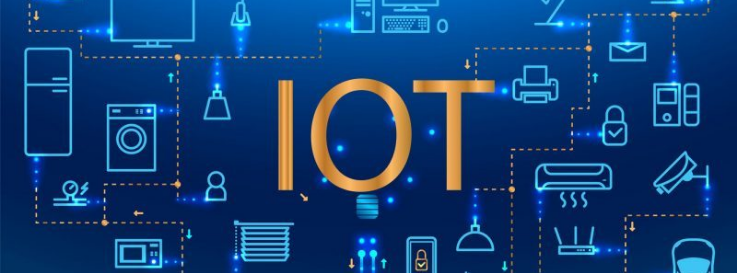What is the purpose of the White House's initiative?
Using the visual information, answer the question in a single word or phrase.

Enhance consumer awareness